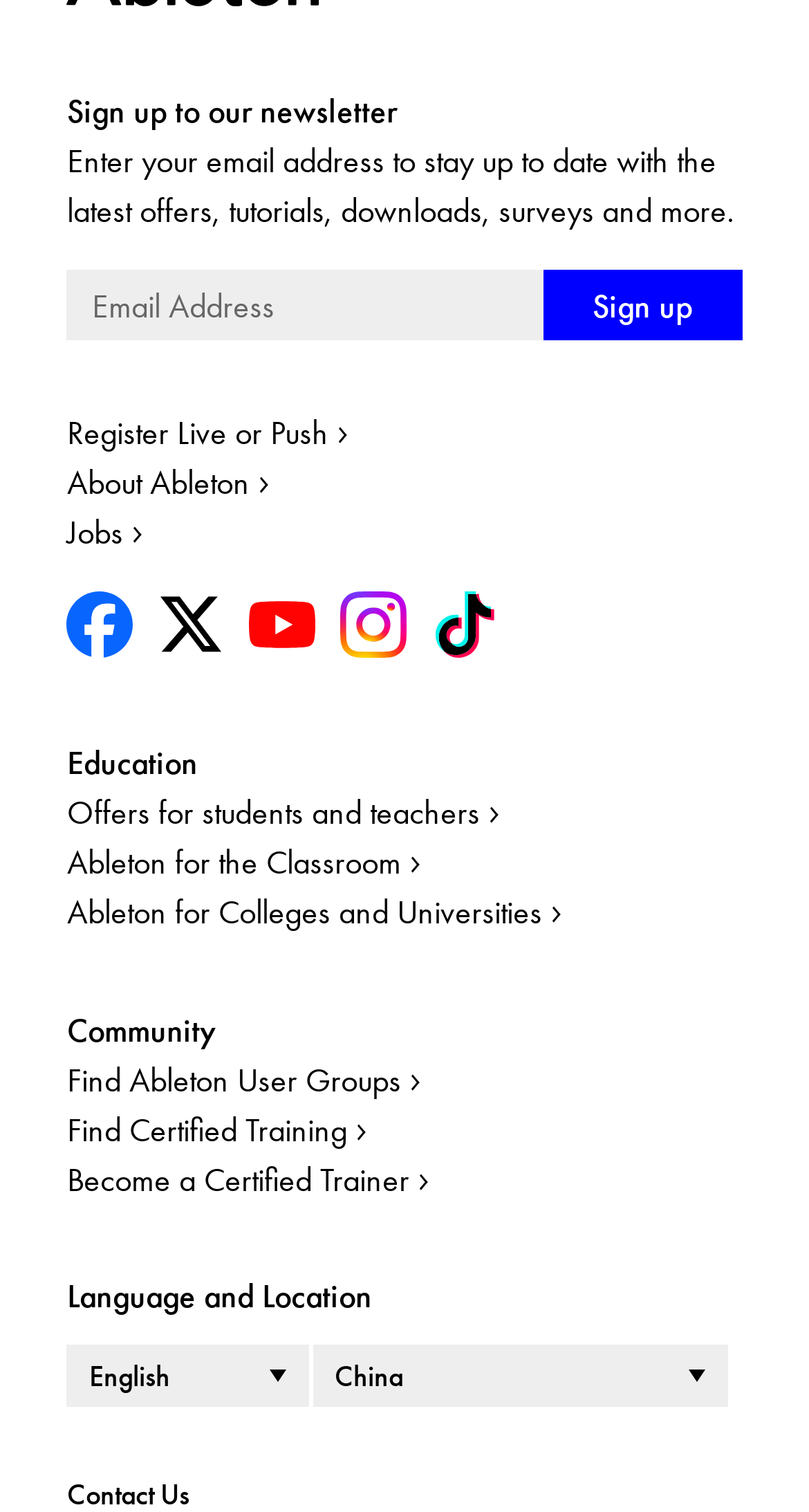Use a single word or phrase to answer the following:
What is the purpose of the textbox?

Sign up to newsletter